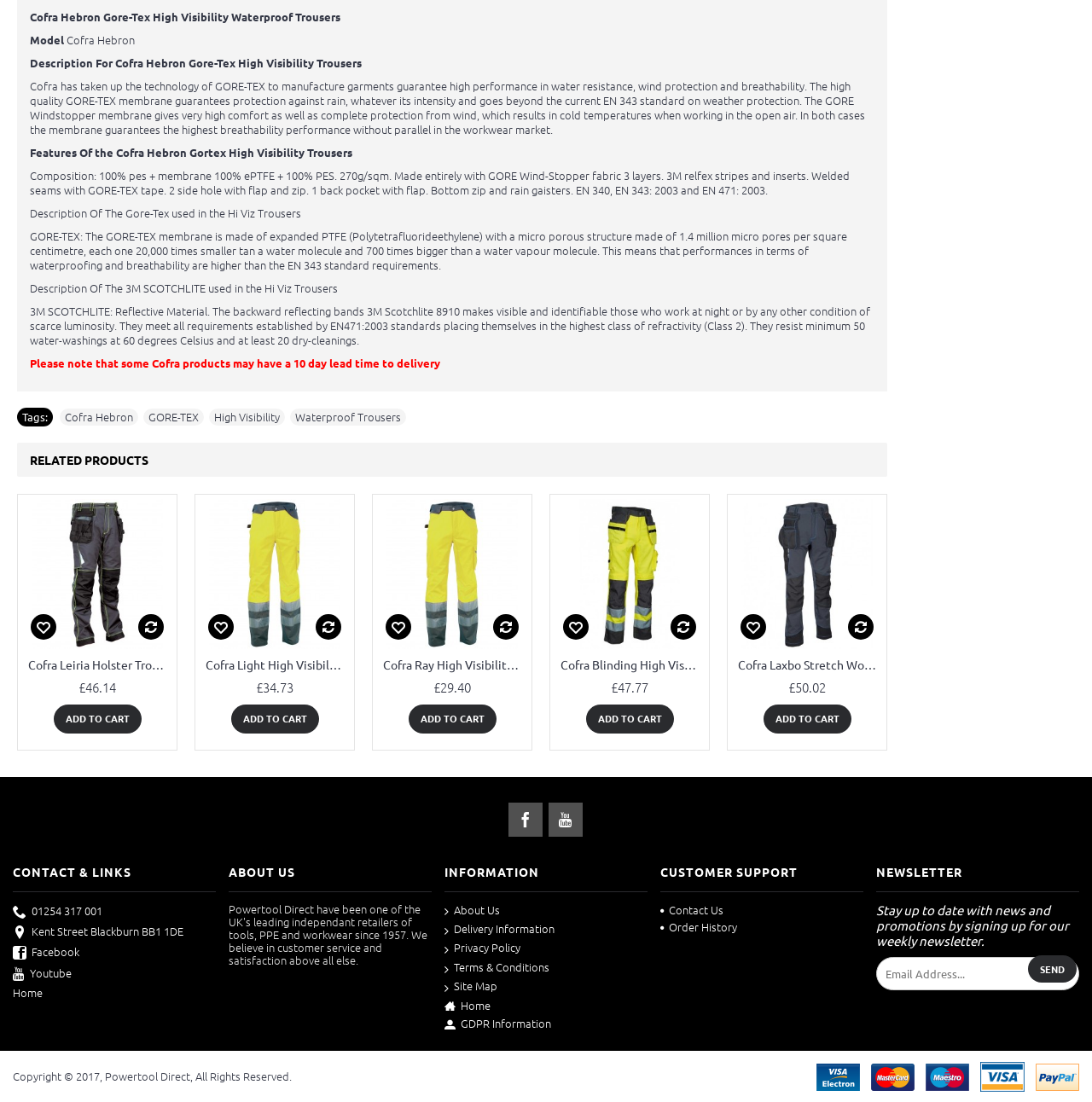What is the purpose of the 3M SCOTCHLITE reflective material?
Offer a detailed and exhaustive answer to the question.

The purpose of the 3M SCOTCHLITE reflective material can be determined by looking at the description of the material, which states that it makes the wearer visible and identifiable in low-light conditions. This is especially important for workers who need to be seen in the dark.